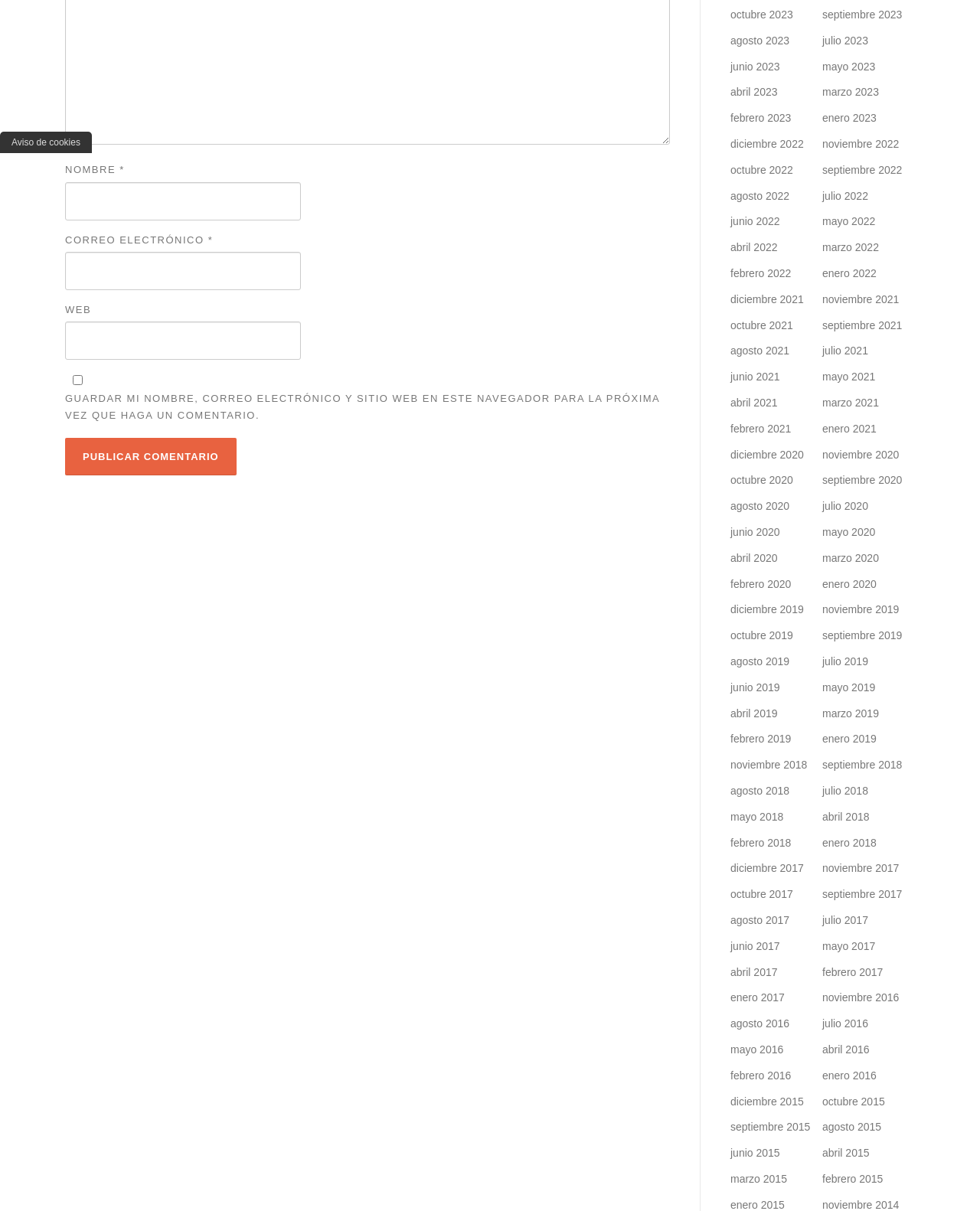Using the image as a reference, answer the following question in as much detail as possible:
What is the text of the button?

The button element has a StaticText child element with the text 'PUBLICAR COMENTARIO', which is the text displayed on the button.